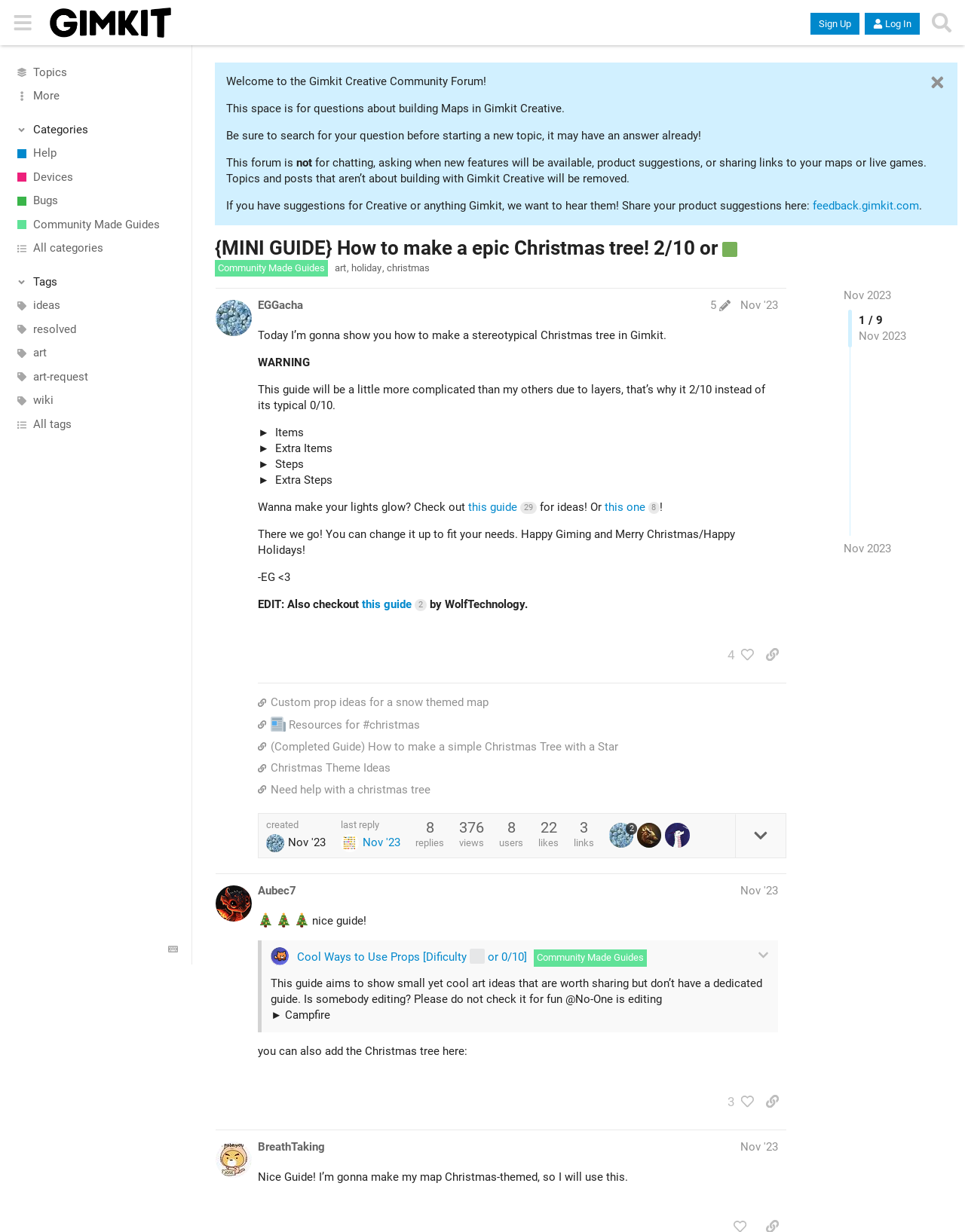Given the element description: "Community Made Guides", predict the bounding box coordinates of the UI element it refers to, using four float numbers between 0 and 1, i.e., [left, top, right, bottom].

[0.0, 0.173, 0.199, 0.192]